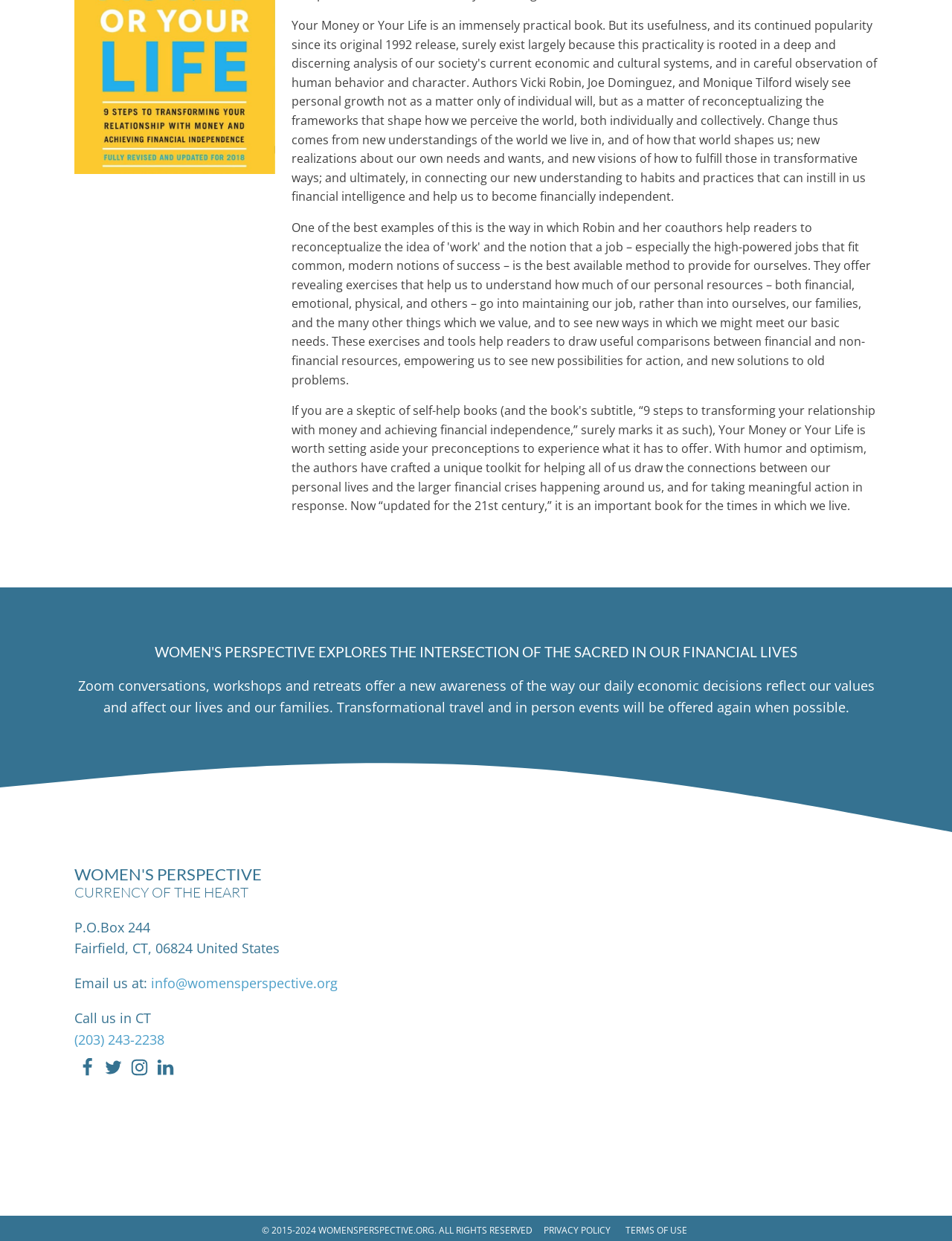What is the copyright year range?
Answer the question based on the image using a single word or a brief phrase.

2015-2024